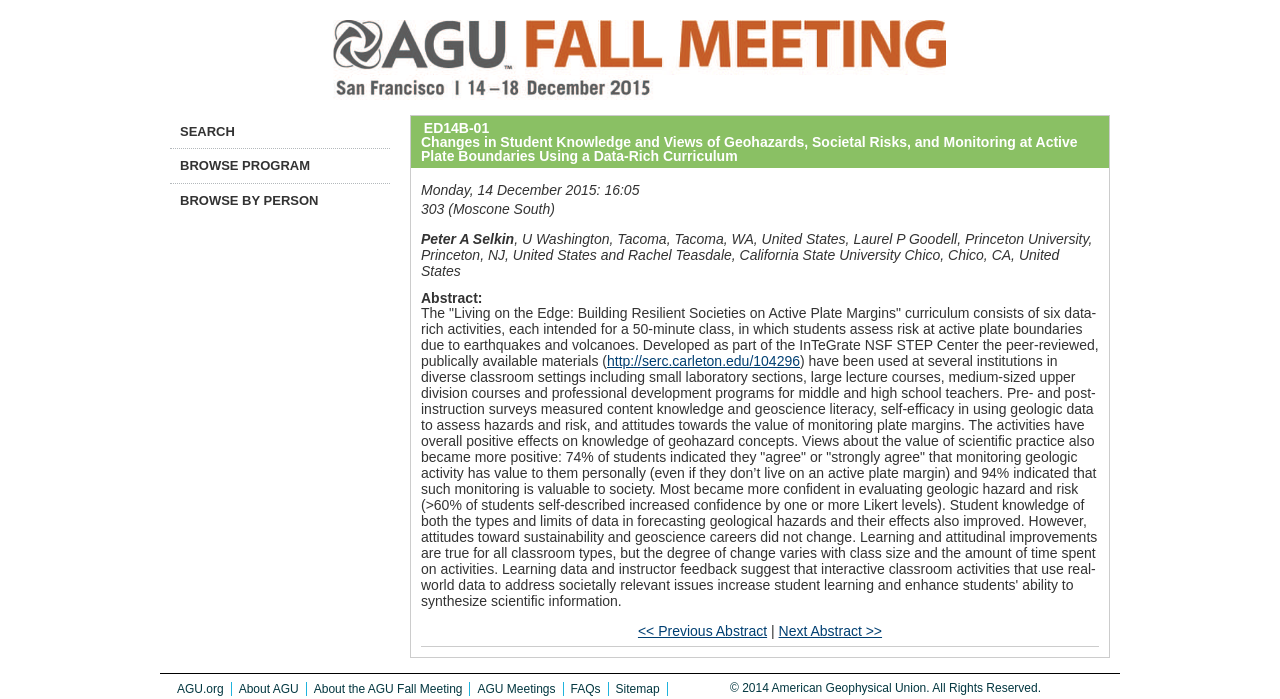Find the bounding box coordinates of the UI element according to this description: "Browse by person".

[0.133, 0.261, 0.305, 0.309]